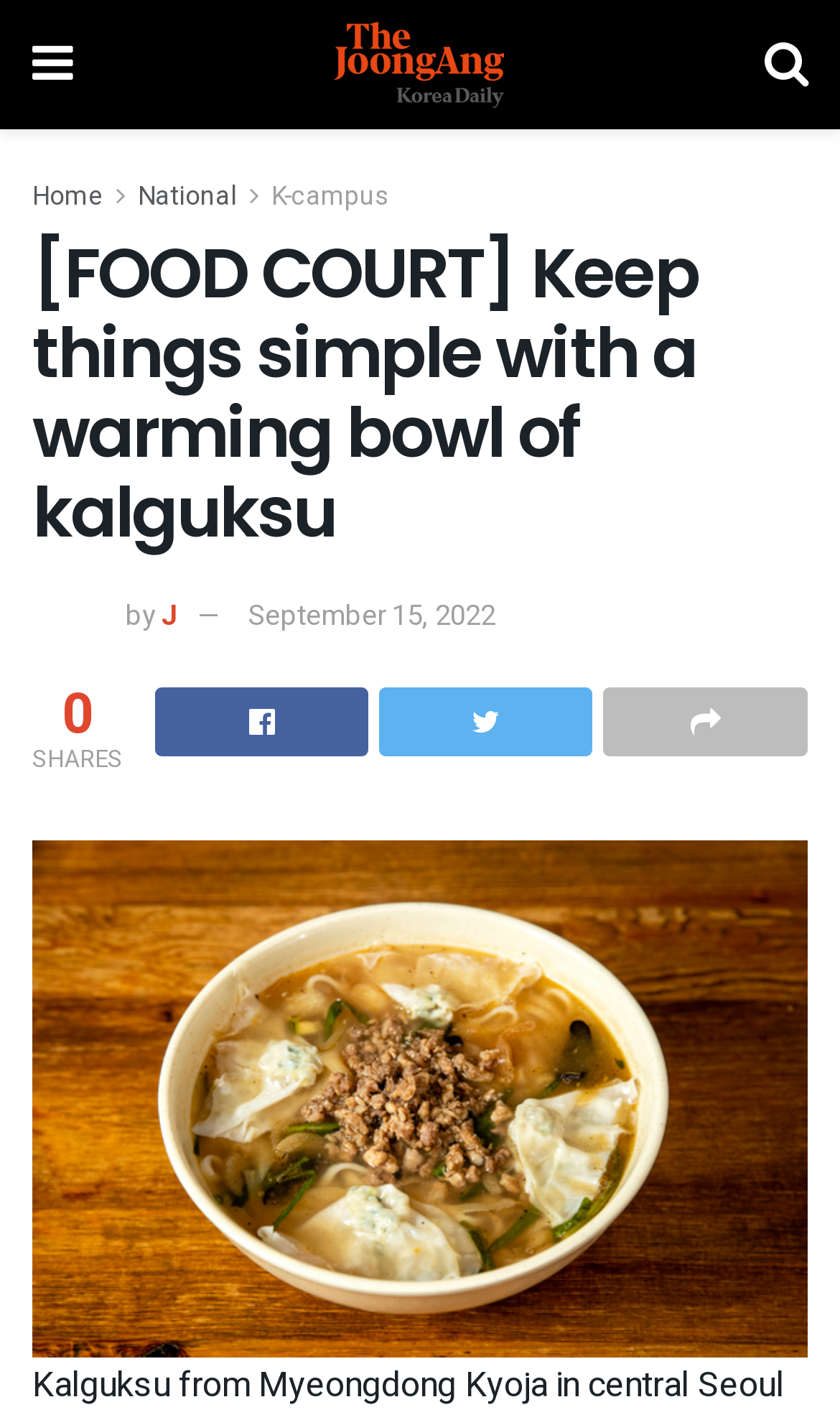Using the provided element description, identify the bounding box coordinates as (top-left x, top-left y, bottom-right x, bottom-right y). Ensure all values are between 0 and 1. Description: September 15, 2022

[0.295, 0.419, 0.59, 0.448]